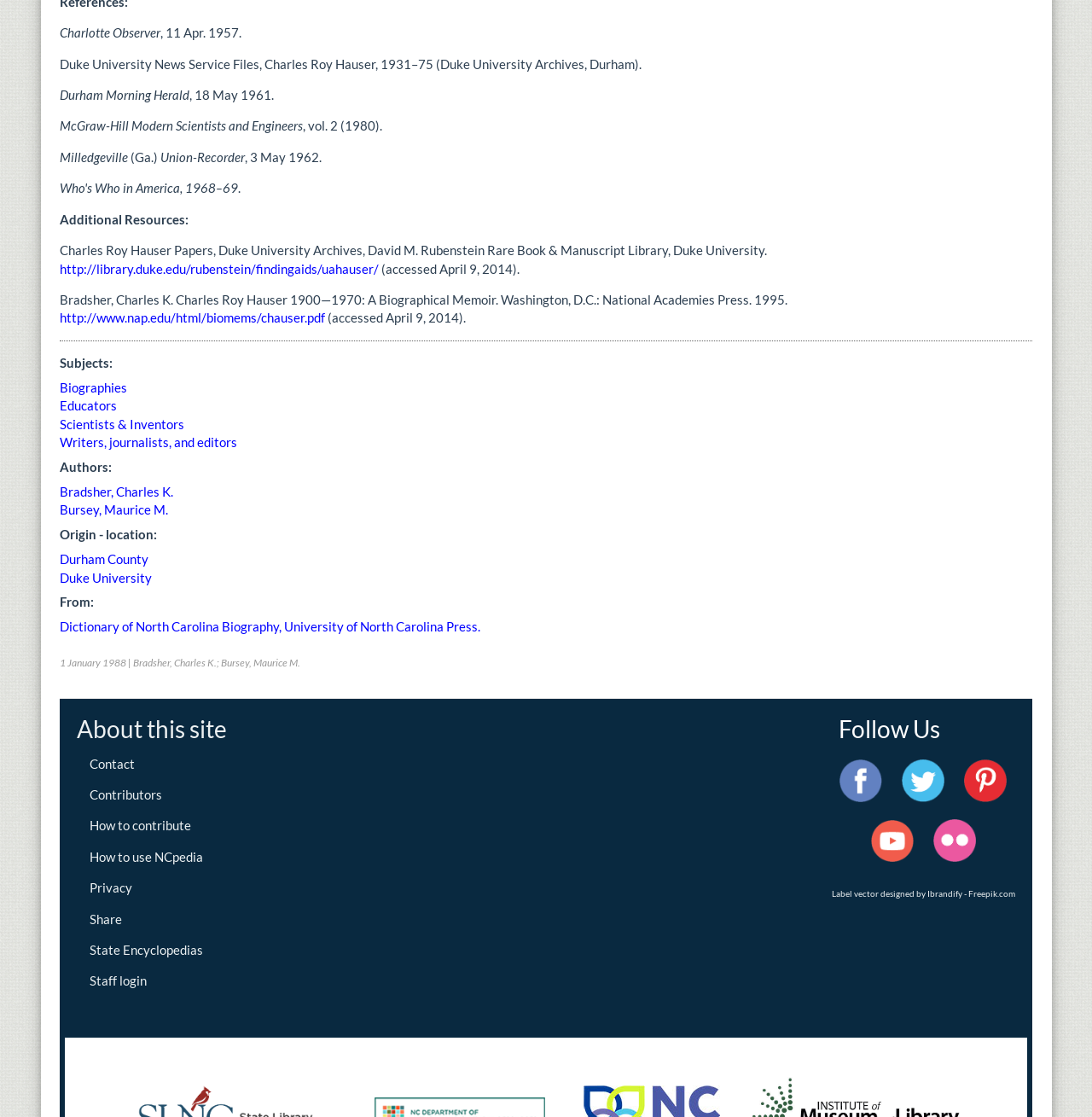Identify the bounding box of the UI component described as: "Bradsher, Charles K.".

[0.055, 0.433, 0.159, 0.447]